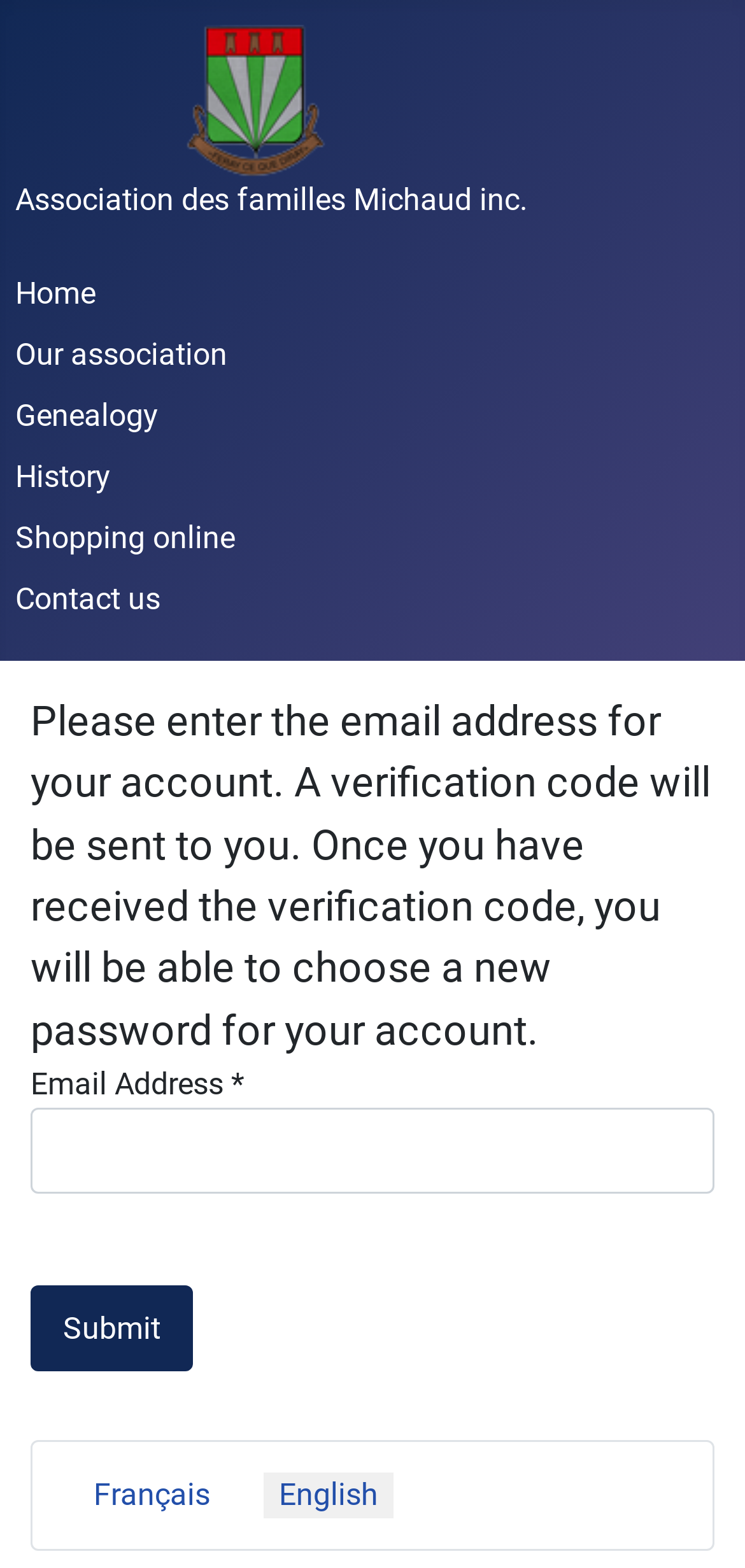Locate the bounding box of the UI element based on this description: "Our association". Provide four float numbers between 0 and 1 as [left, top, right, bottom].

[0.021, 0.214, 0.305, 0.238]